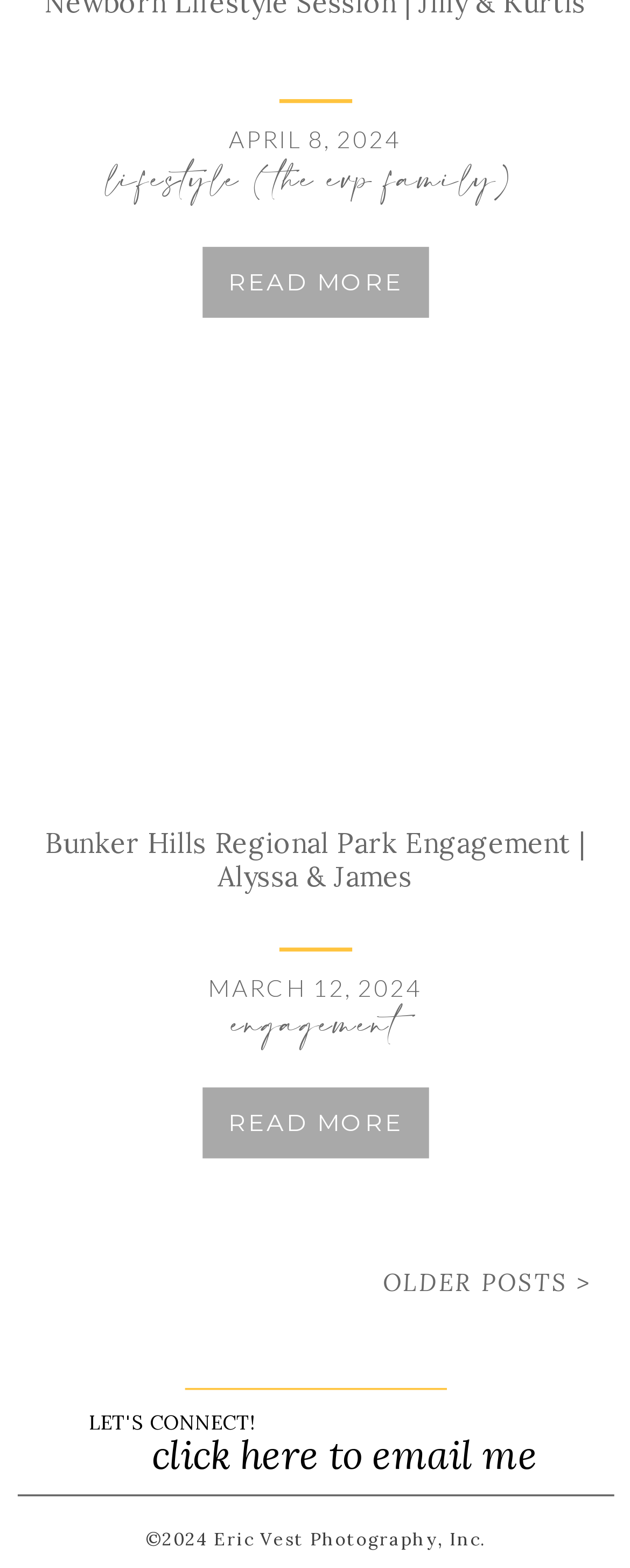Please answer the following question using a single word or phrase: 
How many links are there to email the photographer?

1